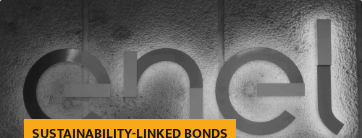Present a detailed portrayal of the image.

The image features the logo of Enel, a multinational energy company, prominently displayed with a sleek, modern design. Below the logo, the phrase "SUSTAINABILITY-LINKED BONDS" is highlighted in bold yellow, indicating a focus on financial products tied to sustainability initiatives. The subdued color palette emphasizes the company's commitment to responsible energy practices and reflects the growing trend of integrating sustainability into investment strategies. This visual representation aligns with Enel's efforts to enhance its environmental and social governance through innovative financial solutions.